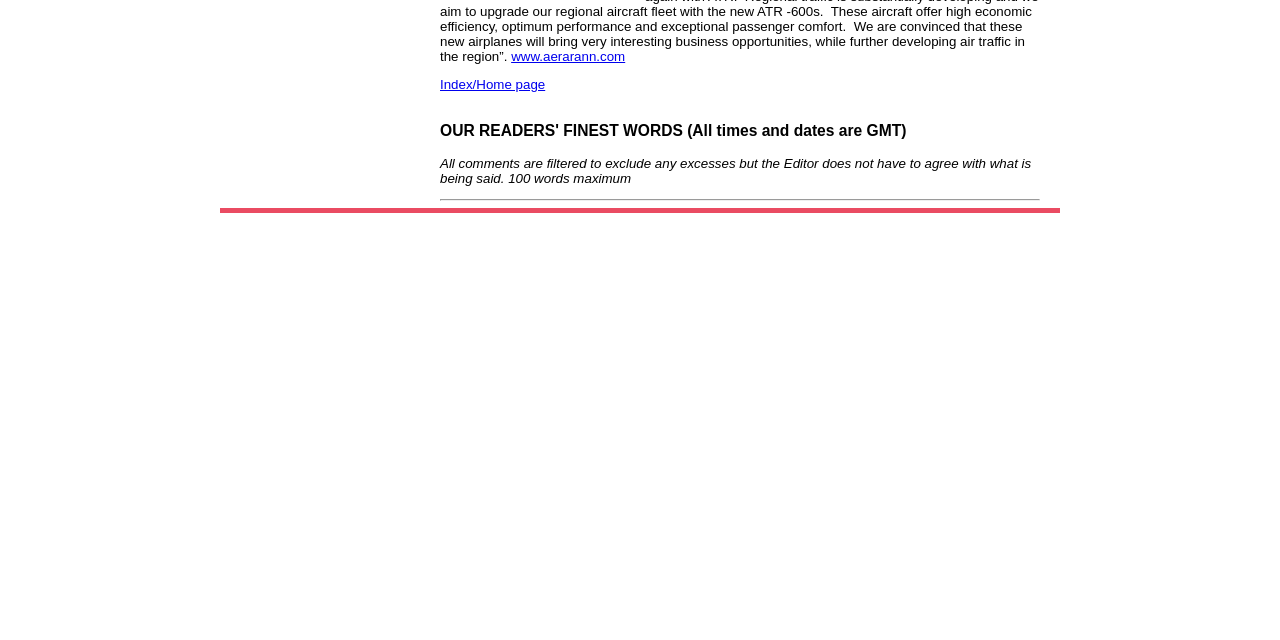Provide the bounding box coordinates of the HTML element described by the text: "Index/Home page". The coordinates should be in the format [left, top, right, bottom] with values between 0 and 1.

[0.344, 0.12, 0.426, 0.144]